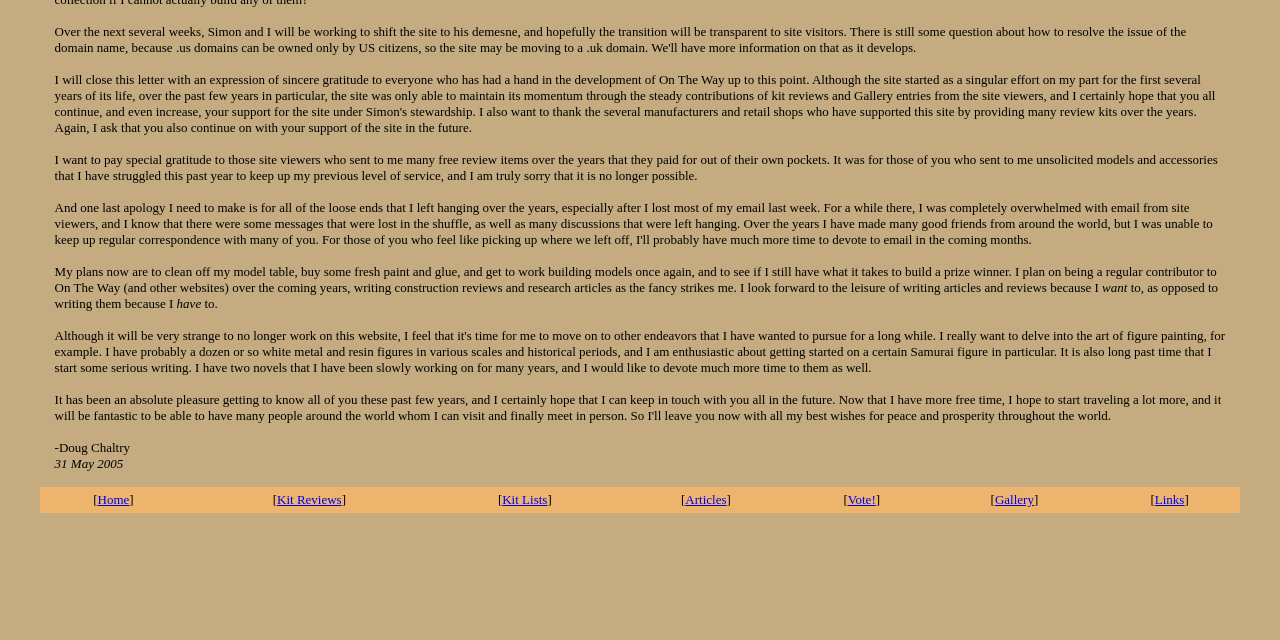Provide the bounding box coordinates of the HTML element this sentence describes: "Kit Reviews". The bounding box coordinates consist of four float numbers between 0 and 1, i.e., [left, top, right, bottom].

[0.216, 0.766, 0.267, 0.792]